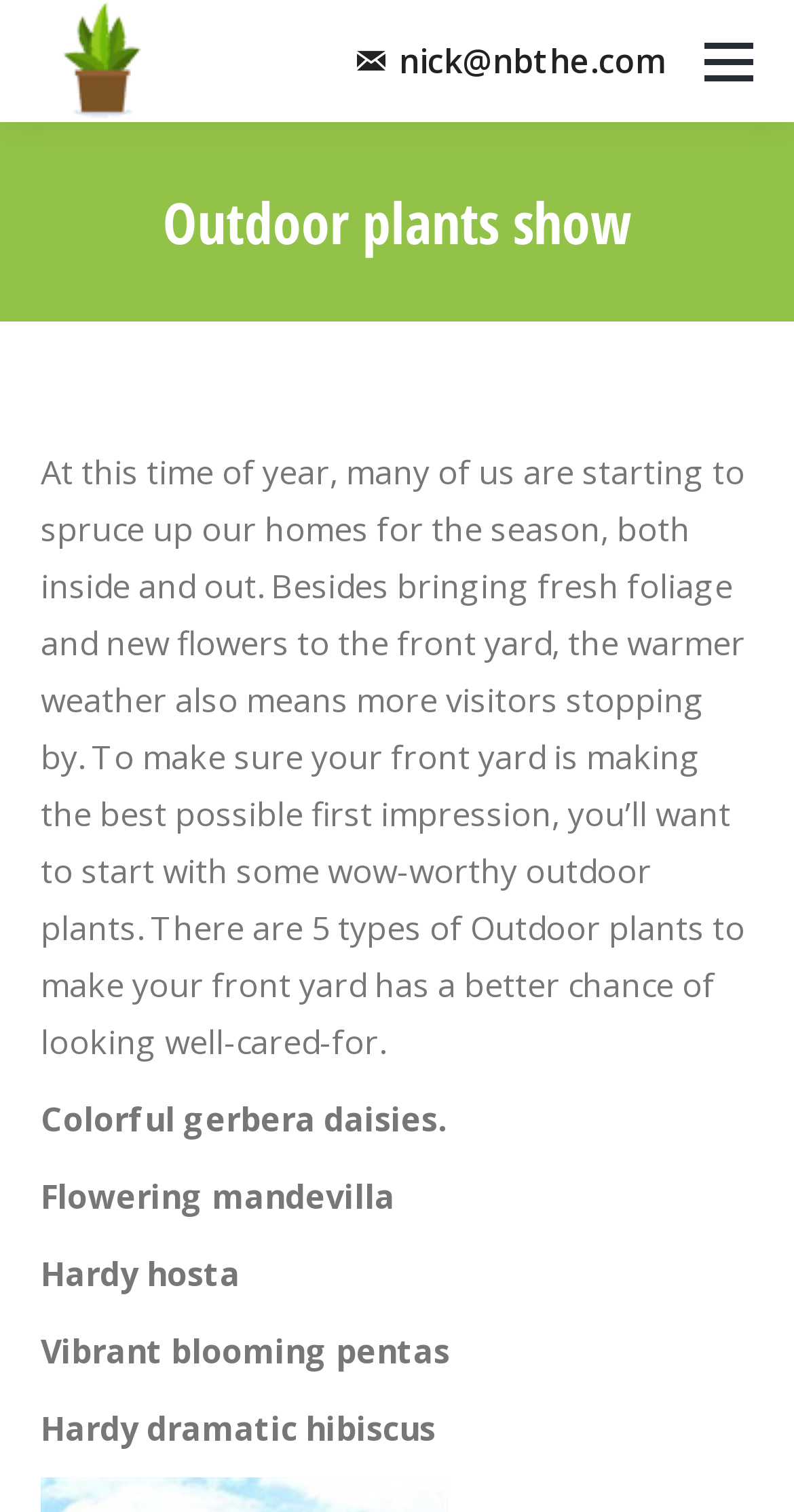Give a one-word or one-phrase response to the question: 
What is the purpose of the outdoor plants mentioned in the webpage?

To make a good first impression